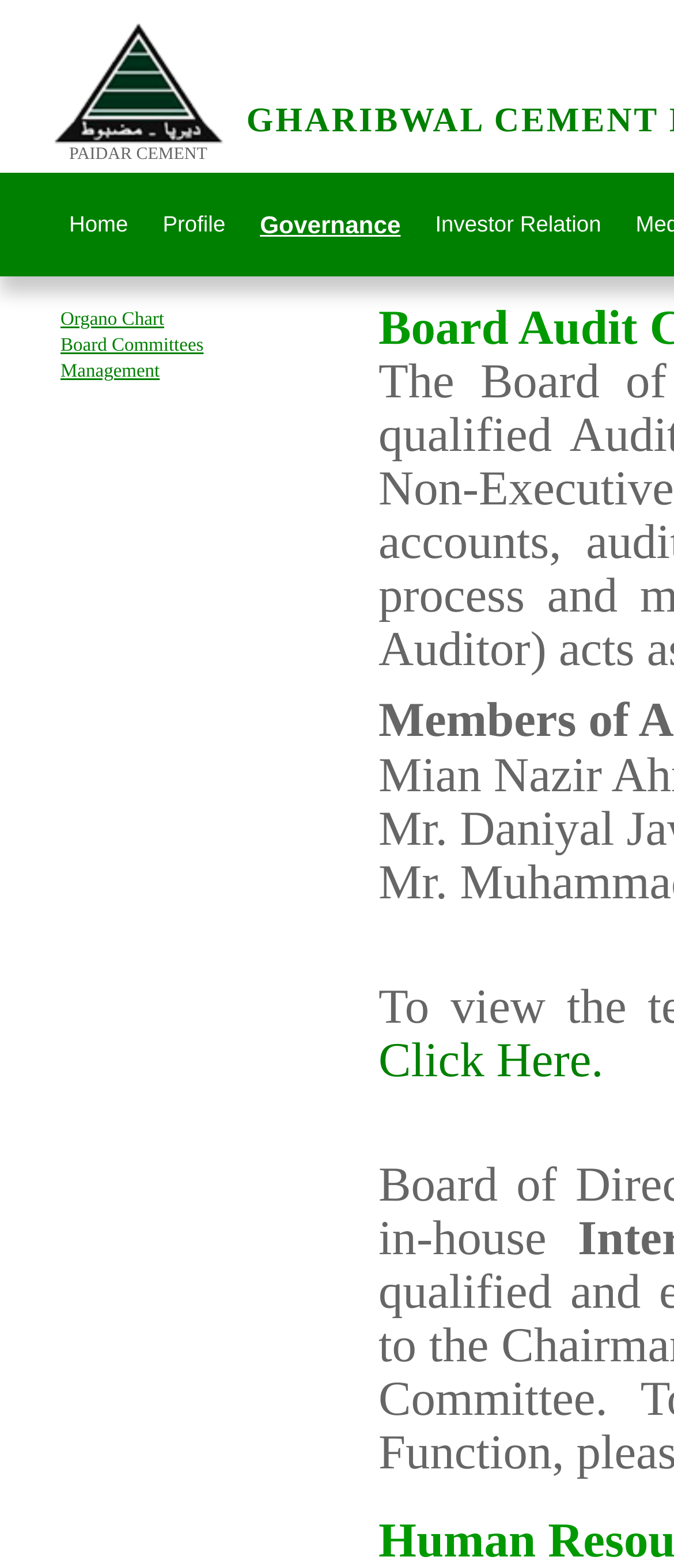Identify the bounding box of the UI component described as: "Governance".

[0.36, 0.121, 0.62, 0.165]